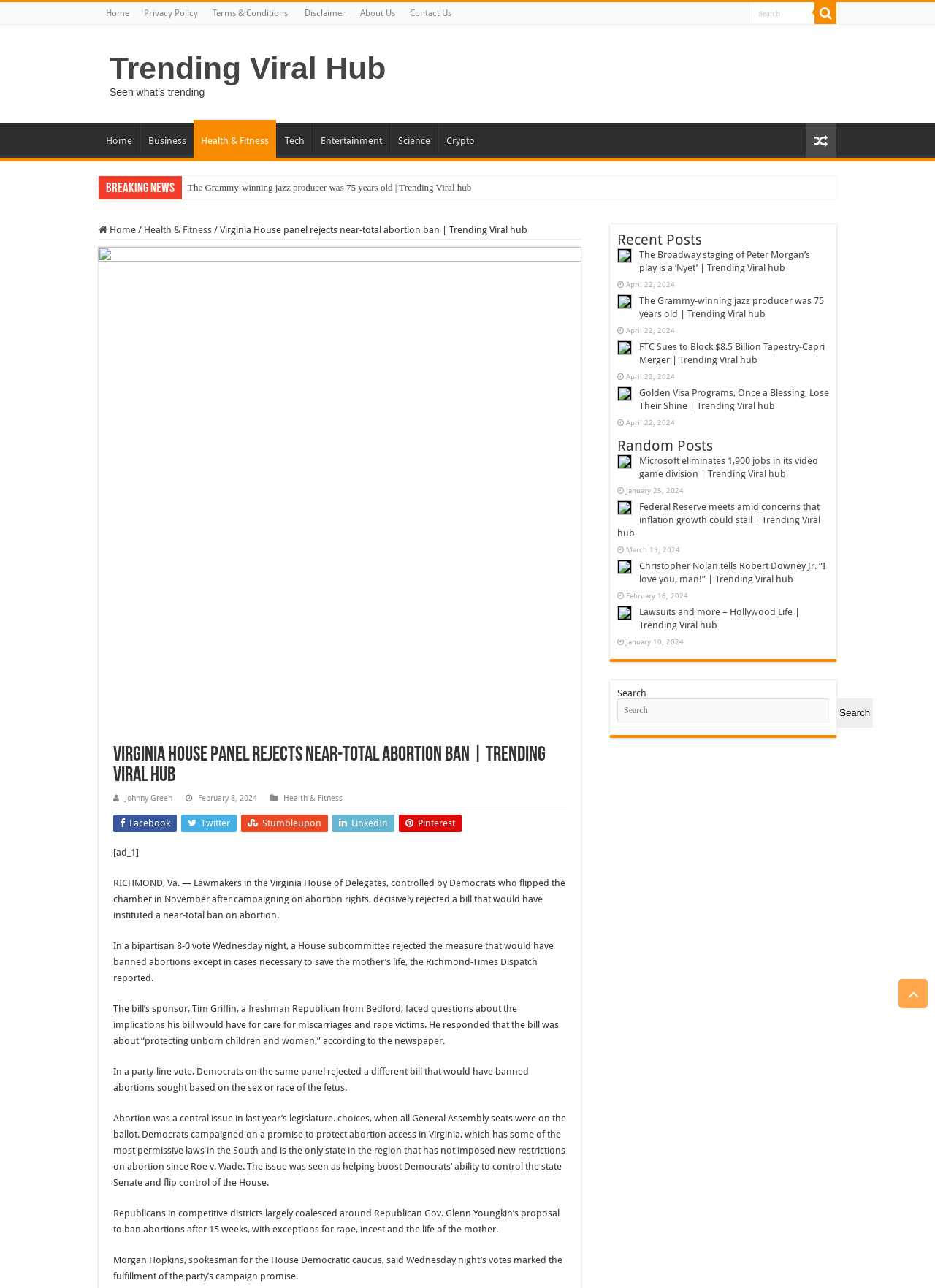Please identify the bounding box coordinates of the clickable area that will allow you to execute the instruction: "Go to Home page".

[0.105, 0.002, 0.146, 0.019]